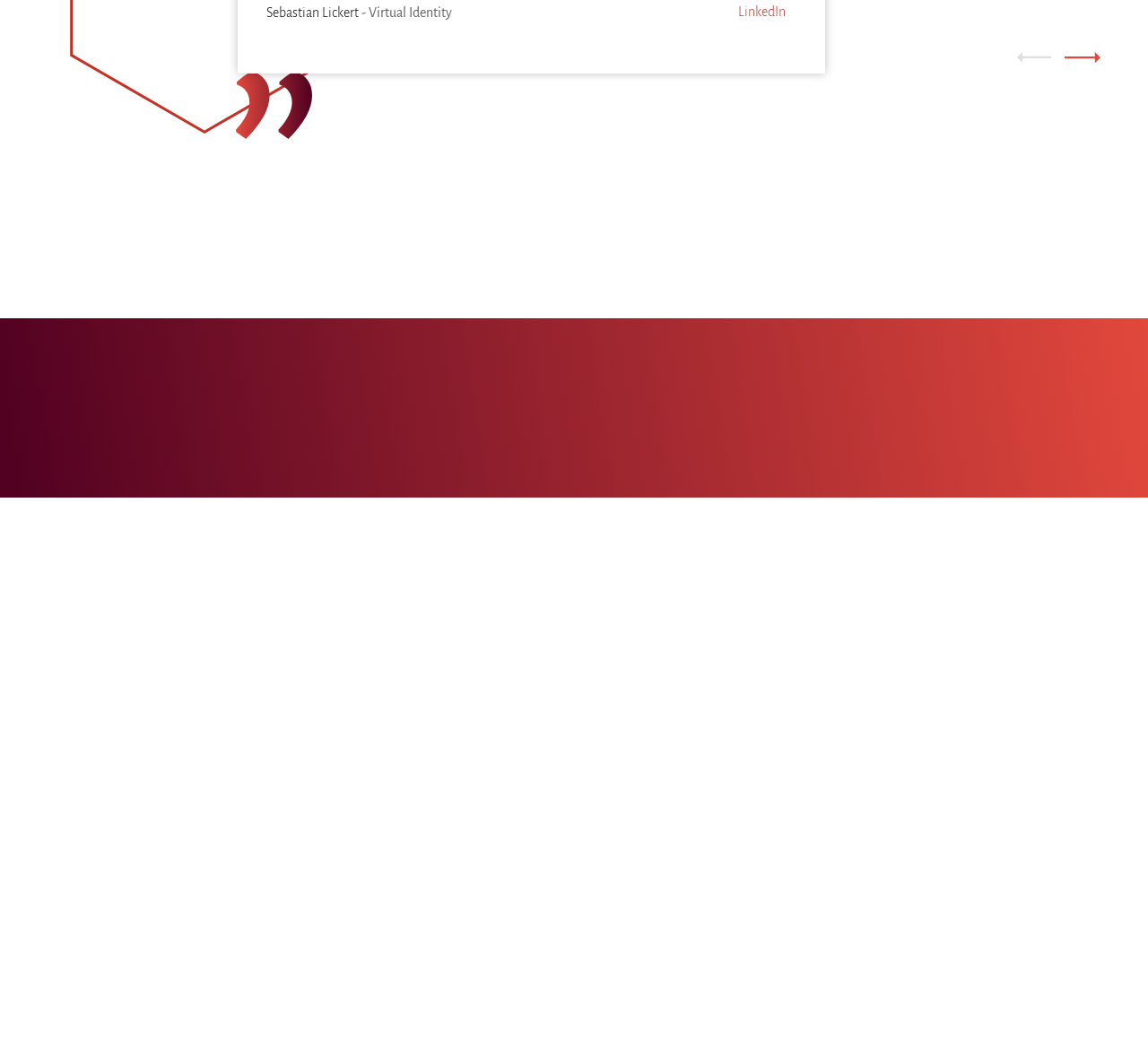Please find the bounding box coordinates of the element that needs to be clicked to perform the following instruction: "Fill in the 'Name*' textbox". The bounding box coordinates should be four float numbers between 0 and 1, represented as [left, top, right, bottom].

[0.199, 0.576, 0.413, 0.598]